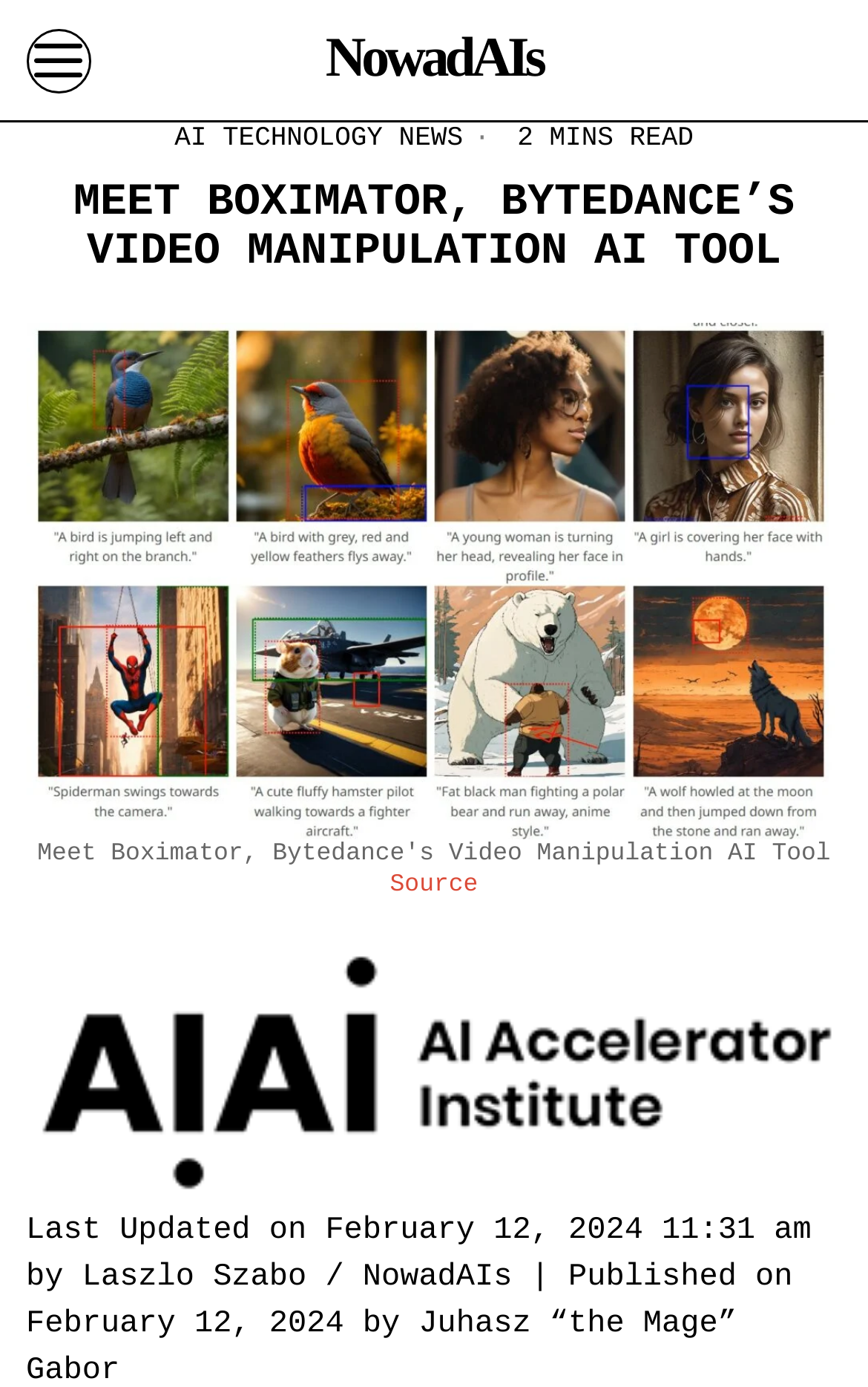Identify and provide the bounding box for the element described by: "NowadAIs".

[0.375, 0.021, 0.625, 0.066]